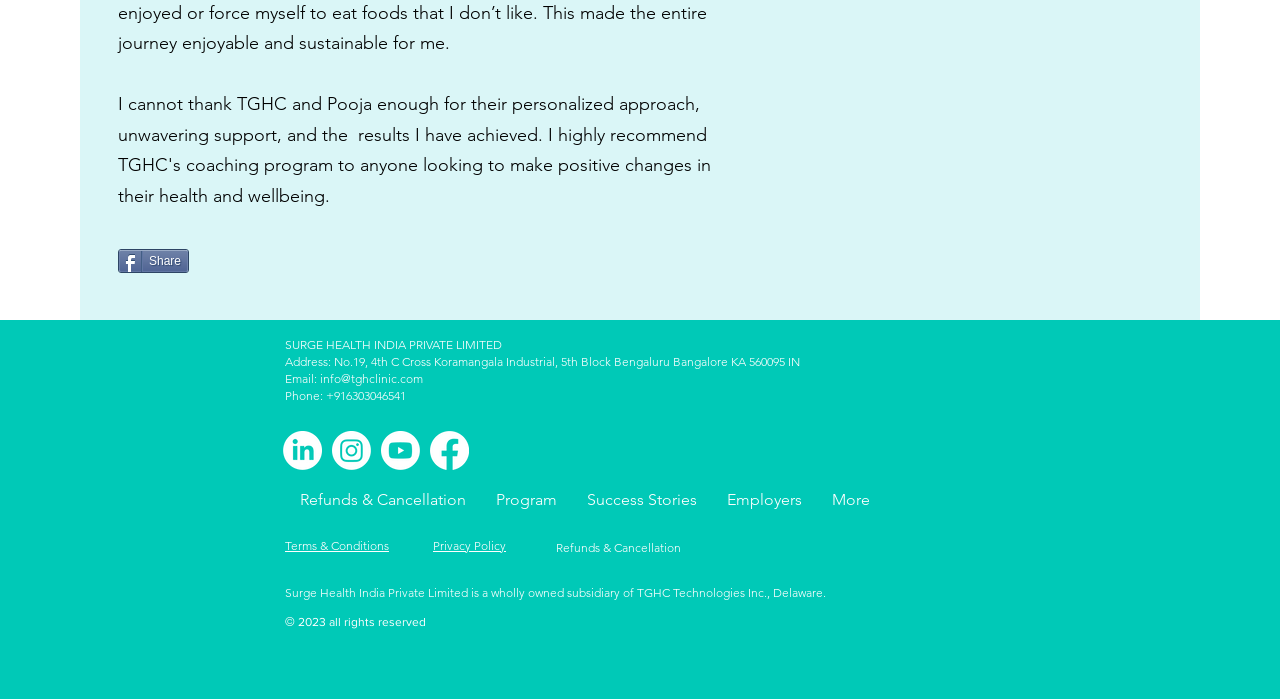Please identify the bounding box coordinates of the region to click in order to complete the given instruction: "Click on the Facebook icon". The coordinates should be four float numbers between 0 and 1, i.e., [left, top, right, bottom].

None